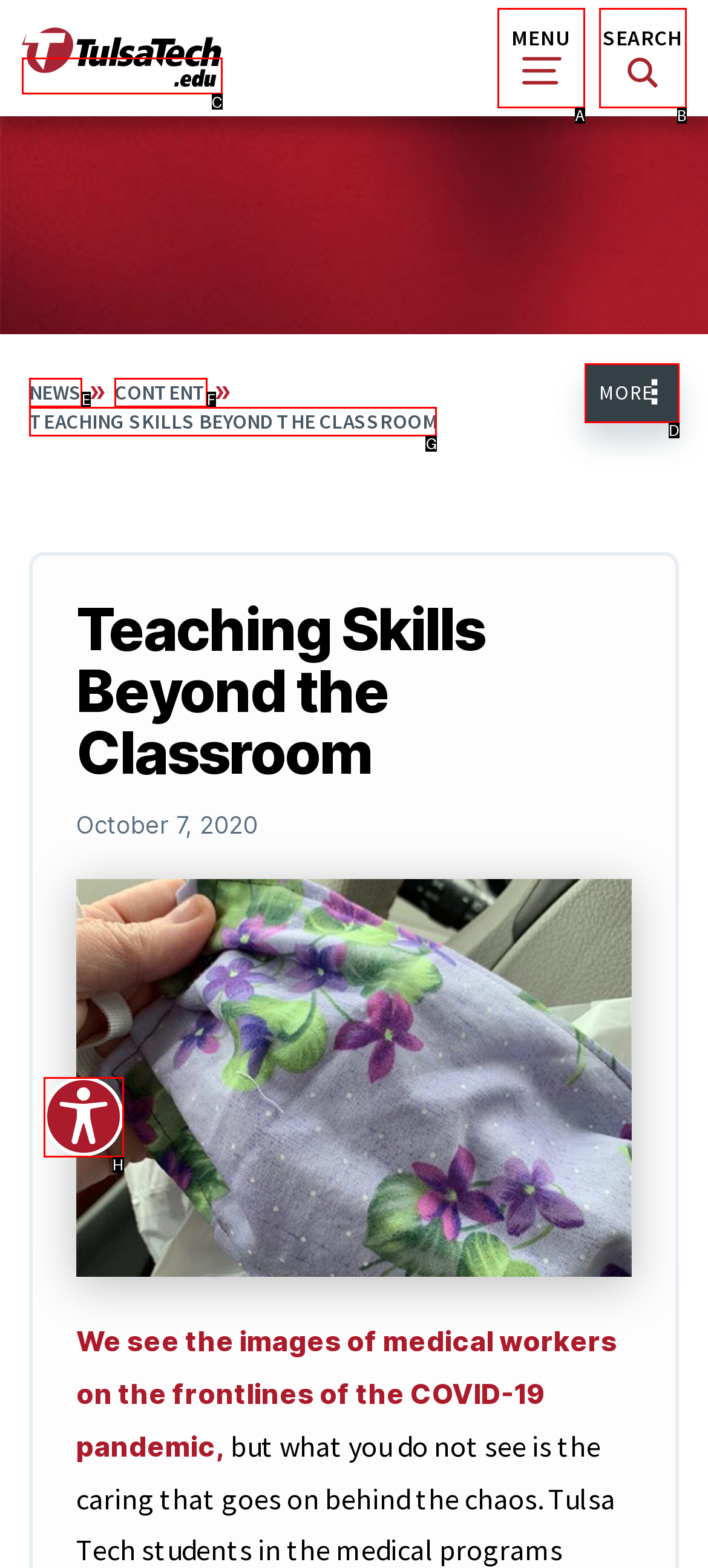Using the provided description: alt="Tulsa Tech Logo", select the most fitting option and return its letter directly from the choices.

C